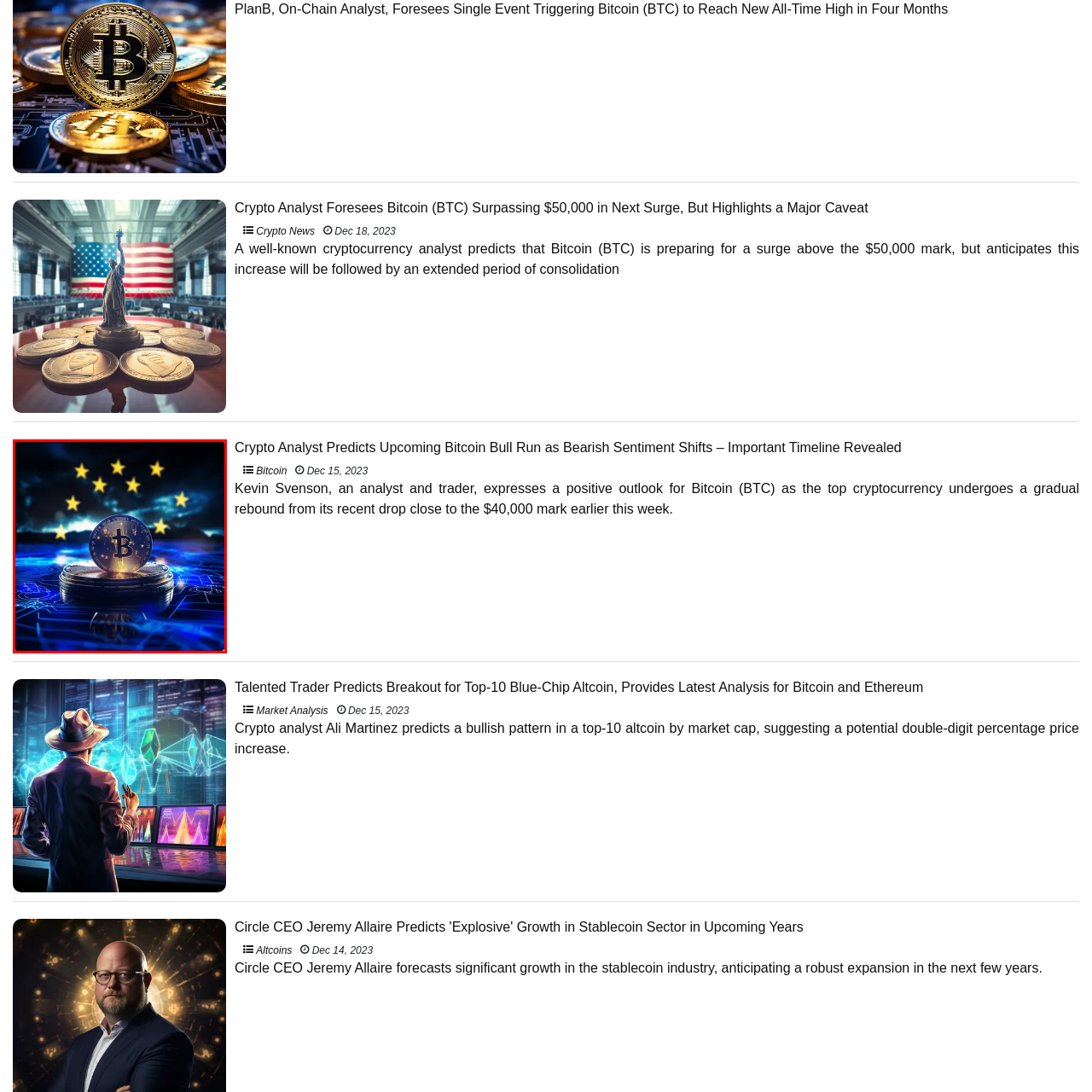Provide a thorough caption for the image that is surrounded by the red boundary.

The image showcases a visually striking representation of Bitcoin symbolizing its potential rise in the cryptocurrency market. The scene features a prominent Bitcoin coin, glowing against a dynamic backdrop that includes stylized digital elements, reminiscent of blockchain technology. In the background, a cluster of stars appears, suggesting a European theme or connection, possibly alluding to the growing interest and developments in cryptocurrency regulations within the EU. This imagery captures the excitement surrounding predictions of Bitcoin surpassing the $50,000 mark, reflecting the sentiments expressed by analysts and traders in the crypto space.